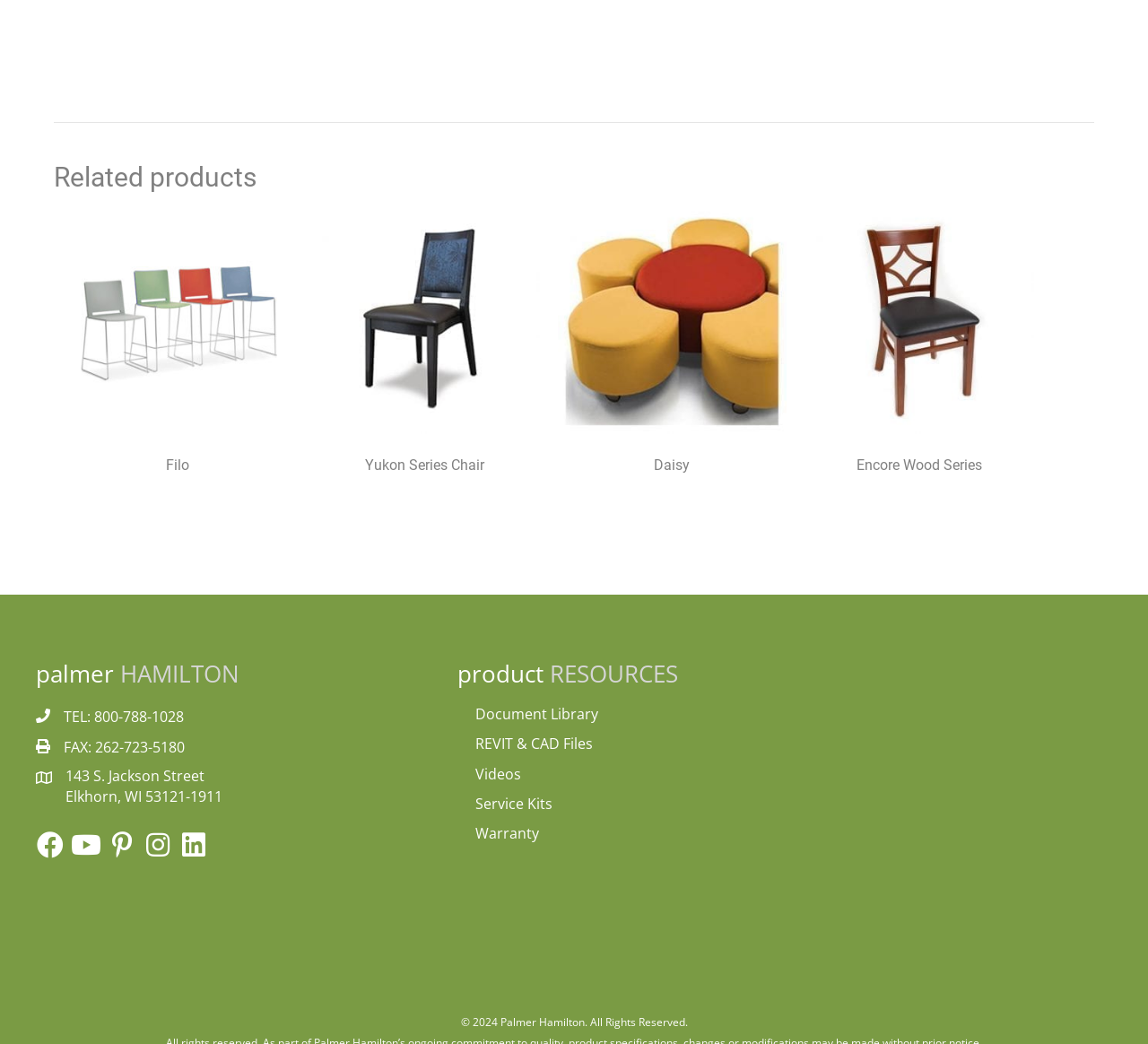Determine the bounding box coordinates (top-left x, top-left y, bottom-right x, bottom-right y) of the UI element described in the following text: Saigon hotels reservation,

None